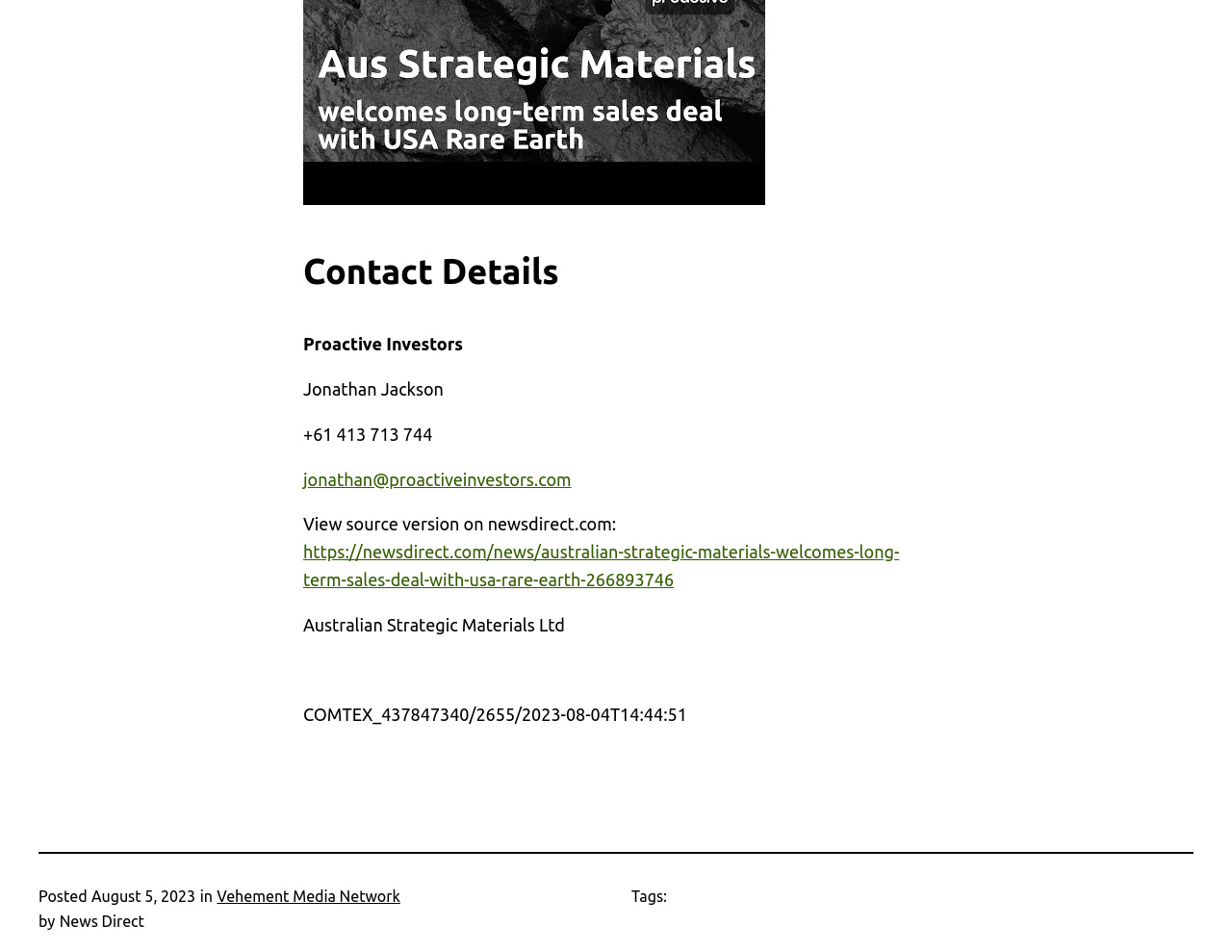What is the name of the network that the news article is from?
Please provide a single word or phrase as your answer based on the image.

Vehement Media Network